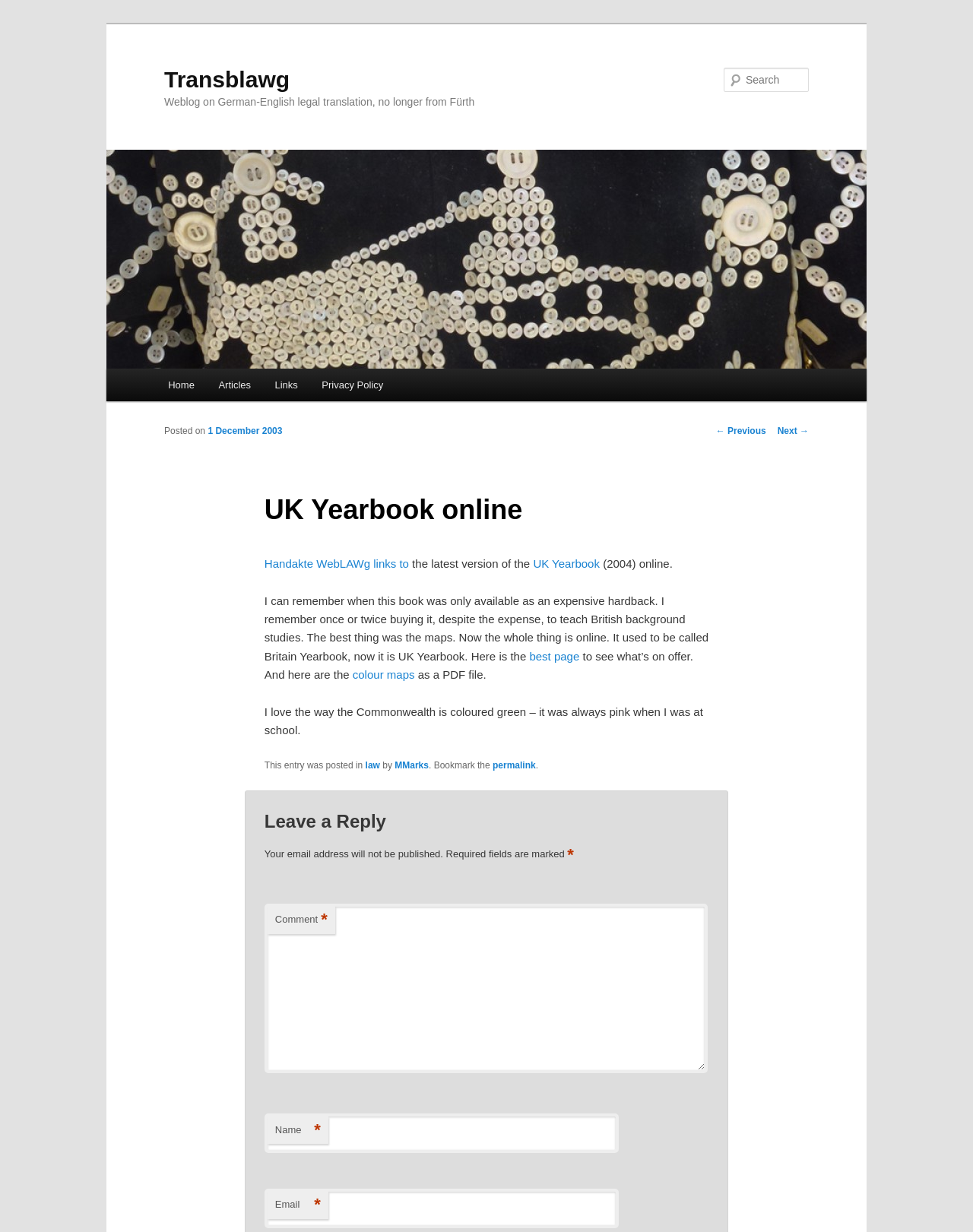Please answer the following question using a single word or phrase: 
What is the topic of the article?

UK Yearbook online